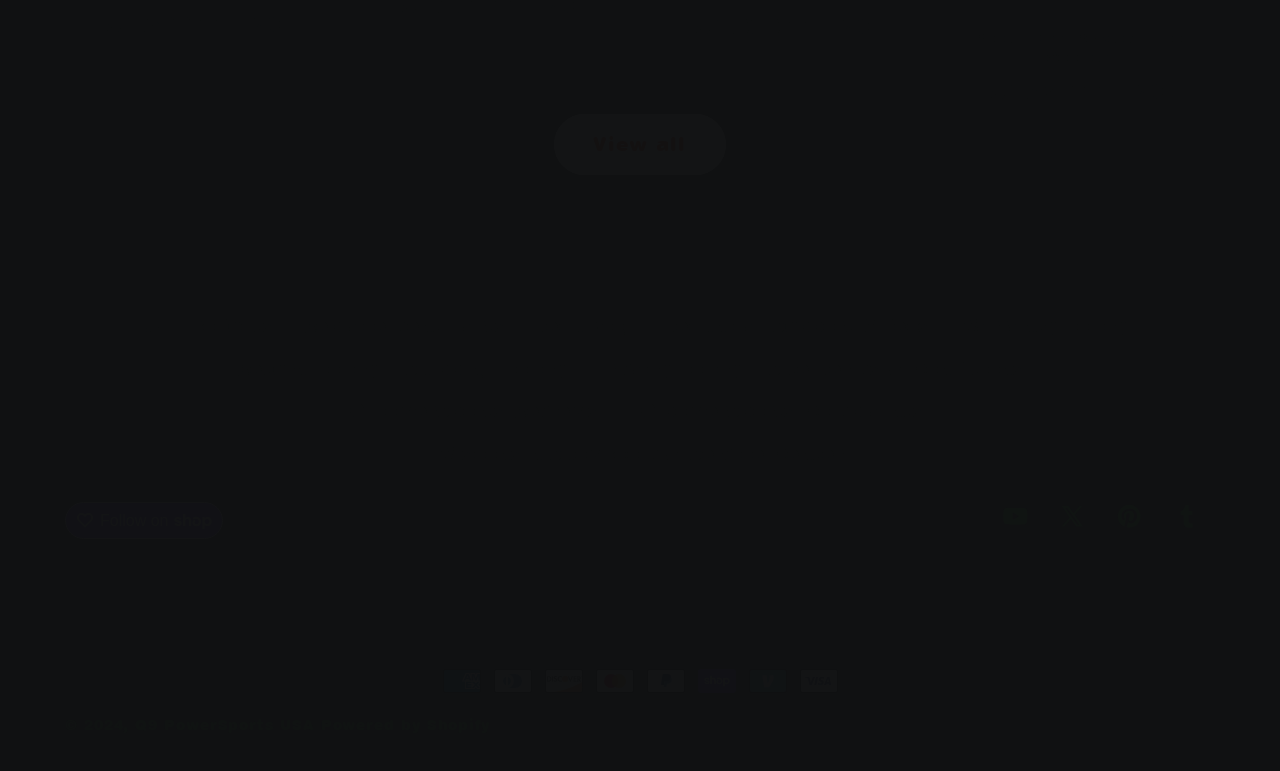Provide the bounding box coordinates of the HTML element this sentence describes: "YouTube". The bounding box coordinates consist of four float numbers between 0 and 1, i.e., [left, top, right, bottom].

[0.771, 0.632, 0.815, 0.706]